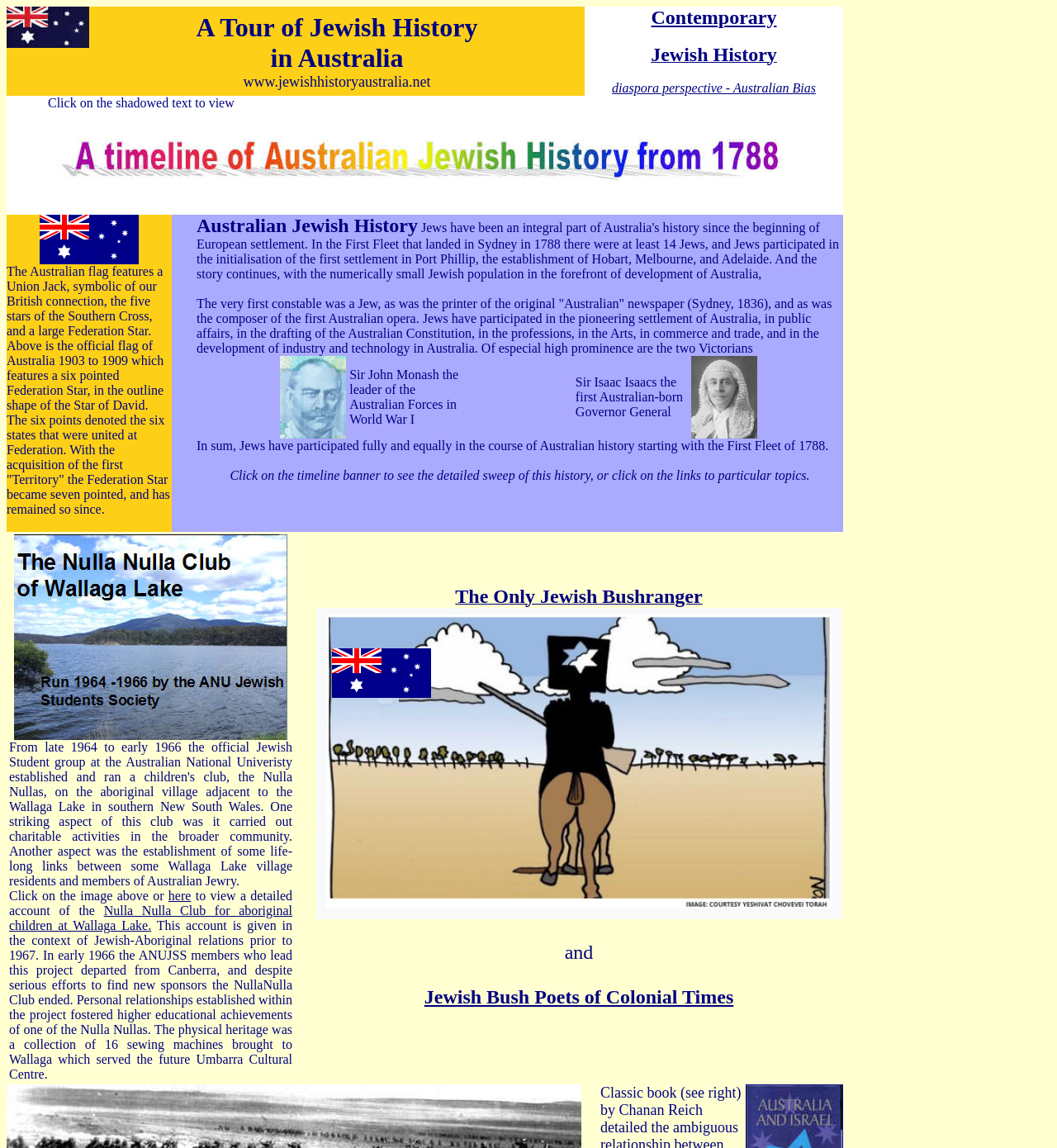Identify the bounding box for the described UI element: "here".

[0.159, 0.774, 0.181, 0.786]